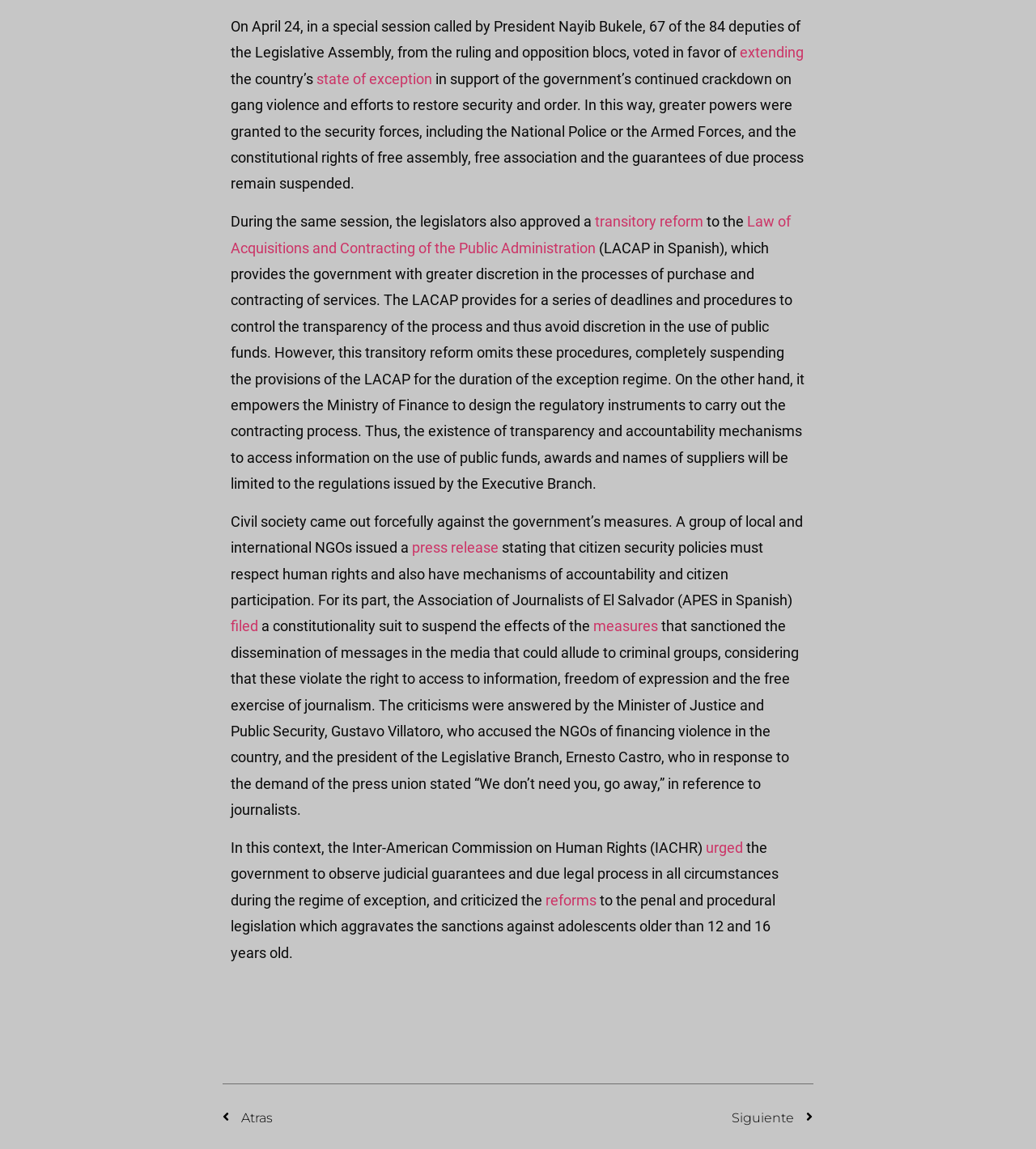Bounding box coordinates must be specified in the format (top-left x, top-left y, bottom-right x, bottom-right y). All values should be floating point numbers between 0 and 1. What are the bounding box coordinates of the UI element described as: press release

[0.398, 0.469, 0.481, 0.484]